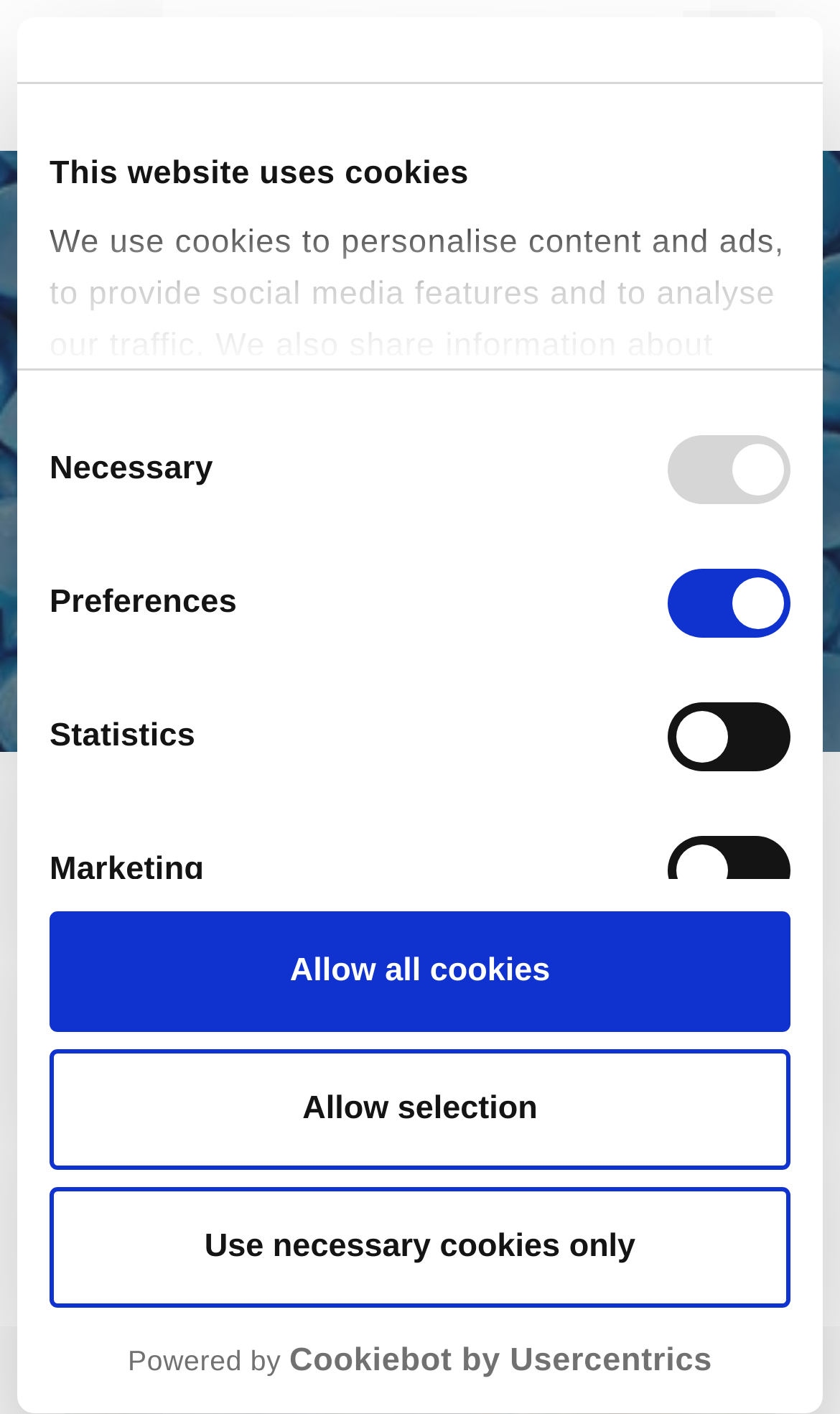What is the news category?
Refer to the image and respond with a one-word or short-phrase answer.

News